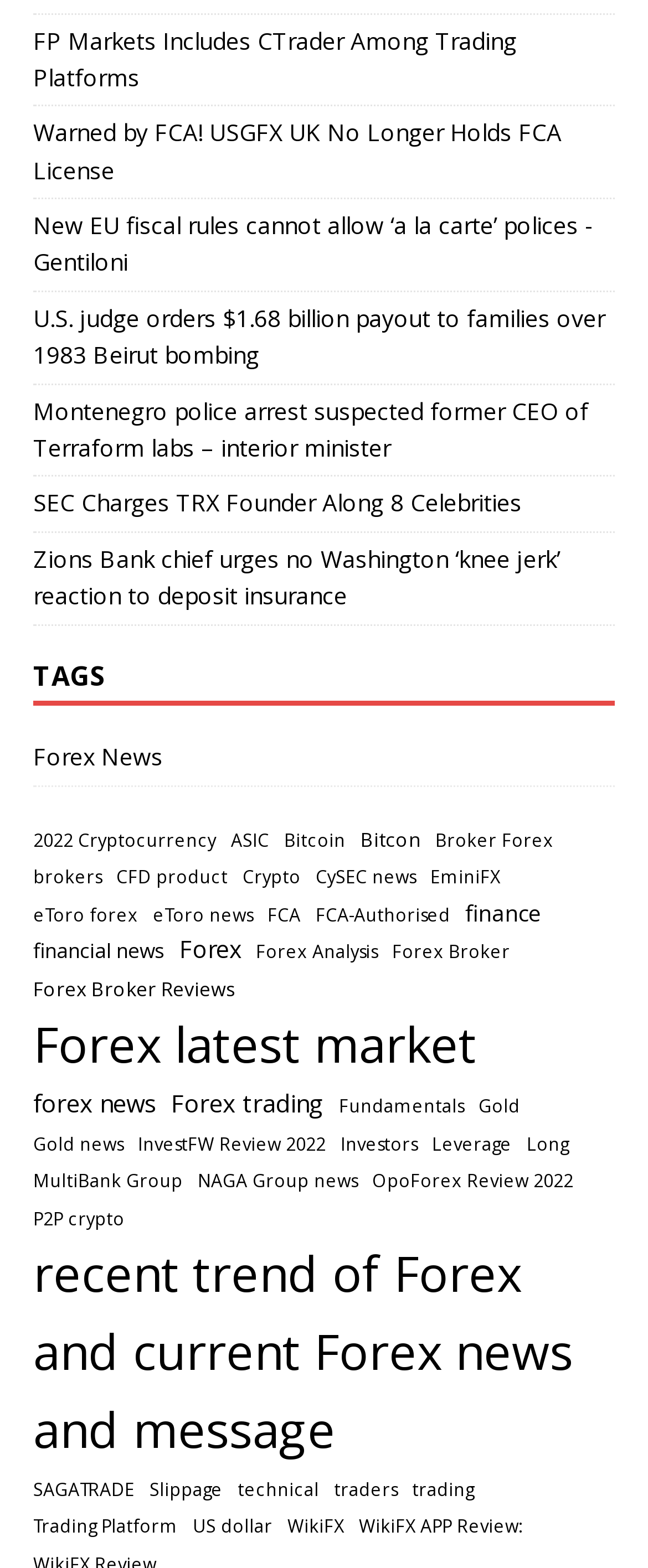What is the main topic of this webpage?
Using the visual information from the image, give a one-word or short-phrase answer.

Forex news